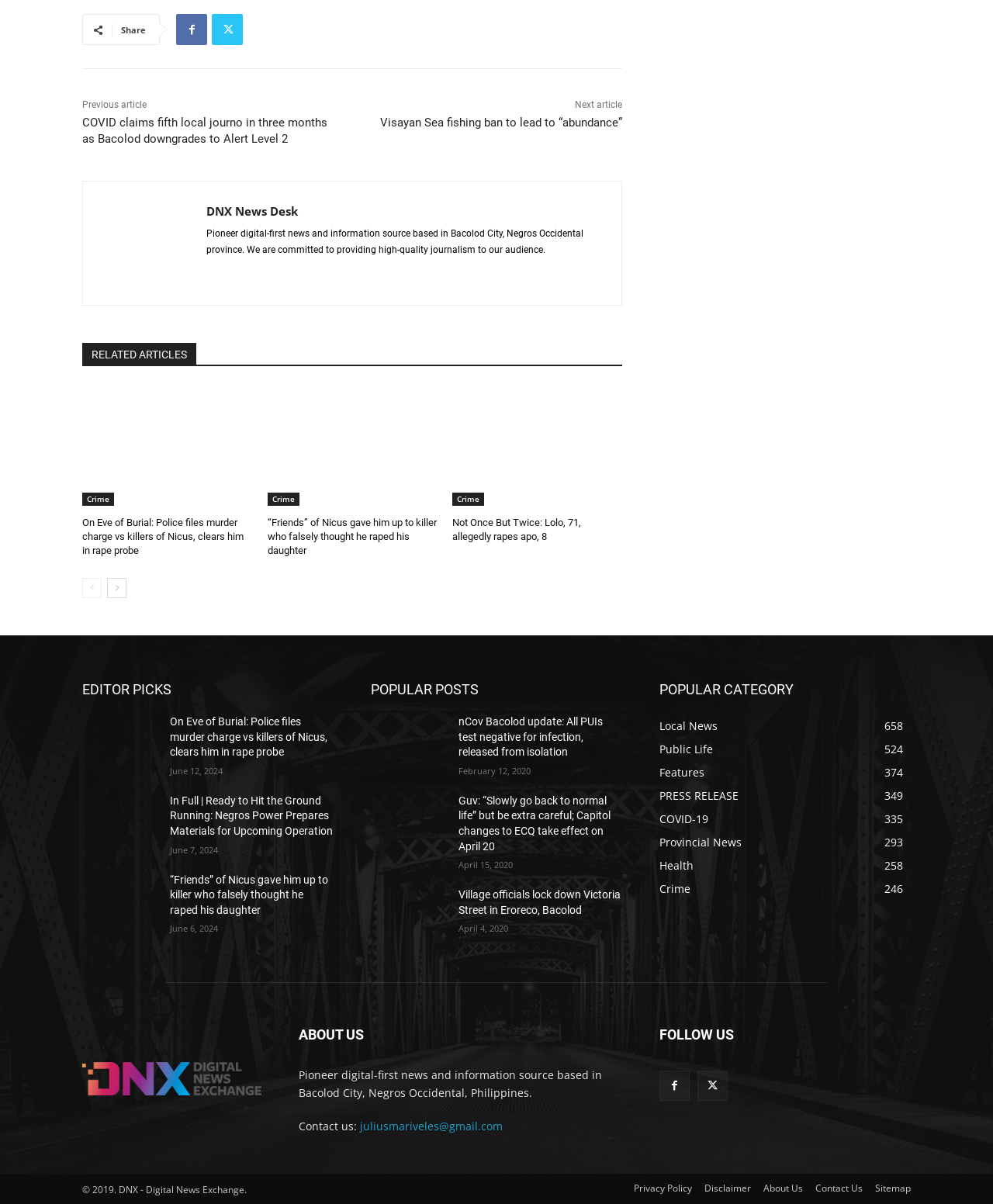Identify the bounding box coordinates of the region that needs to be clicked to carry out this instruction: "Click the 'Share' button". Provide these coordinates as four float numbers ranging from 0 to 1, i.e., [left, top, right, bottom].

[0.122, 0.02, 0.147, 0.03]